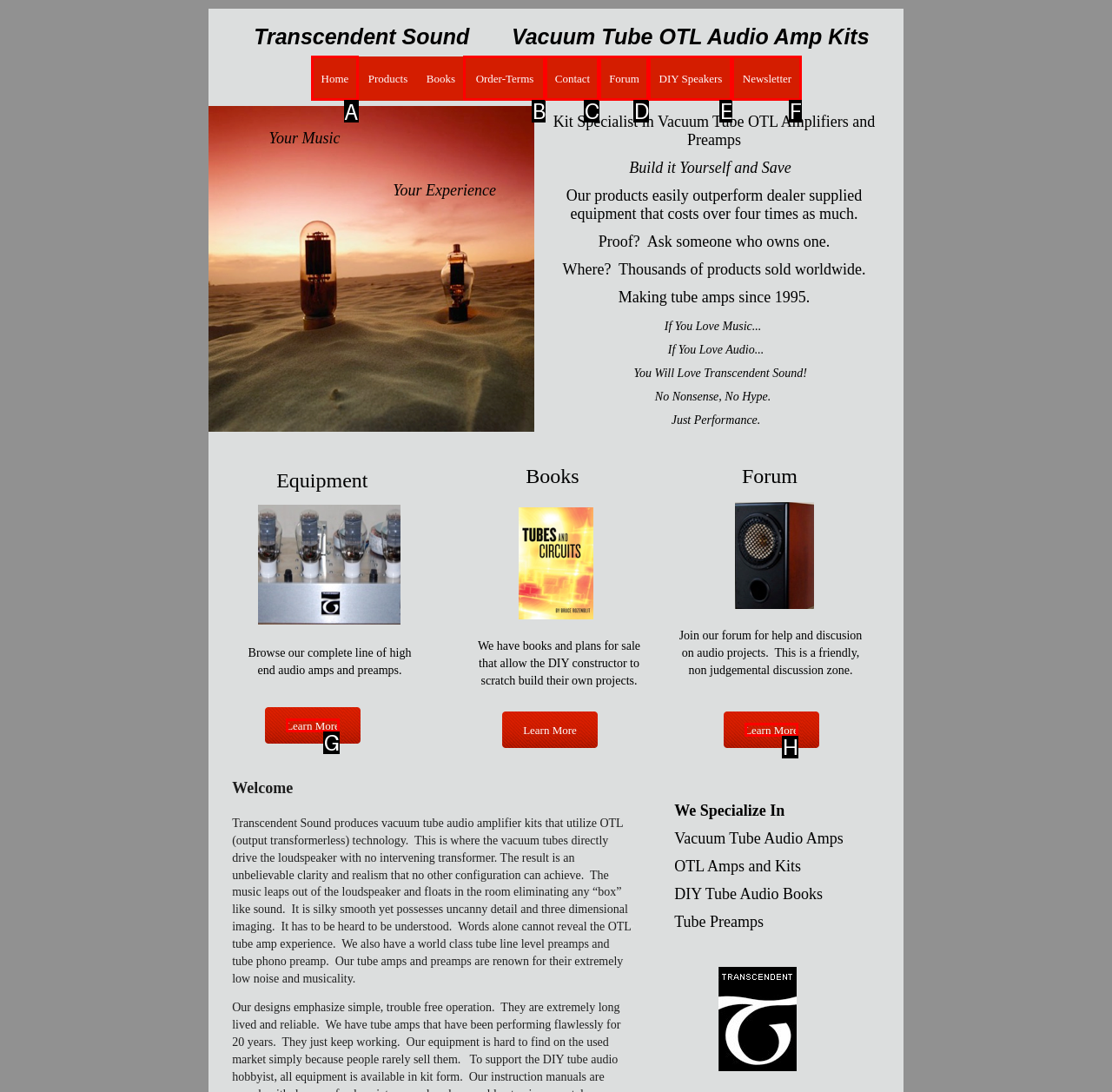What option should I click on to execute the task: Click on Home? Give the letter from the available choices.

A